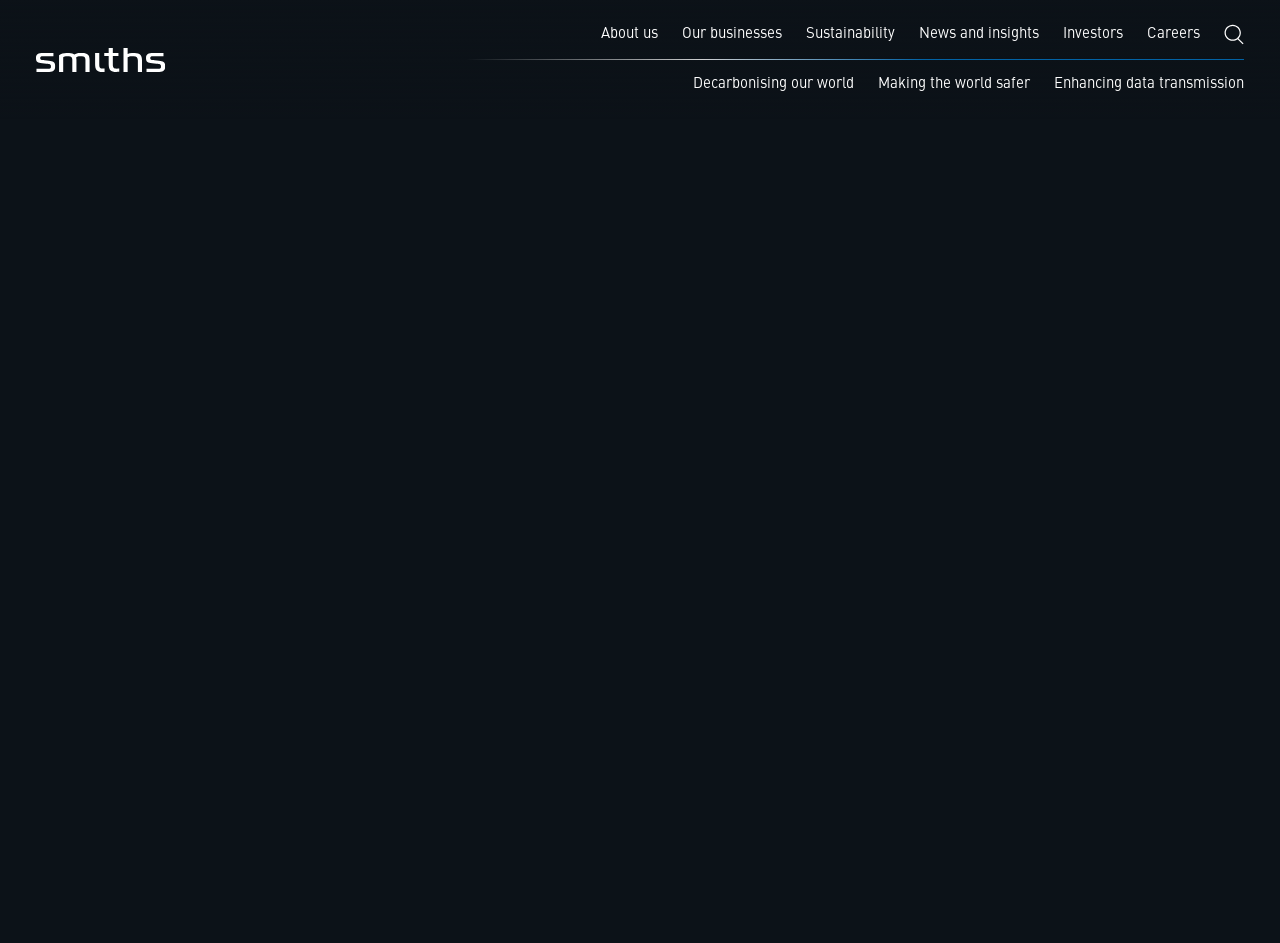Respond with a single word or phrase:
How many years will Smiths Group make cash contributions to SIPS?

10 years